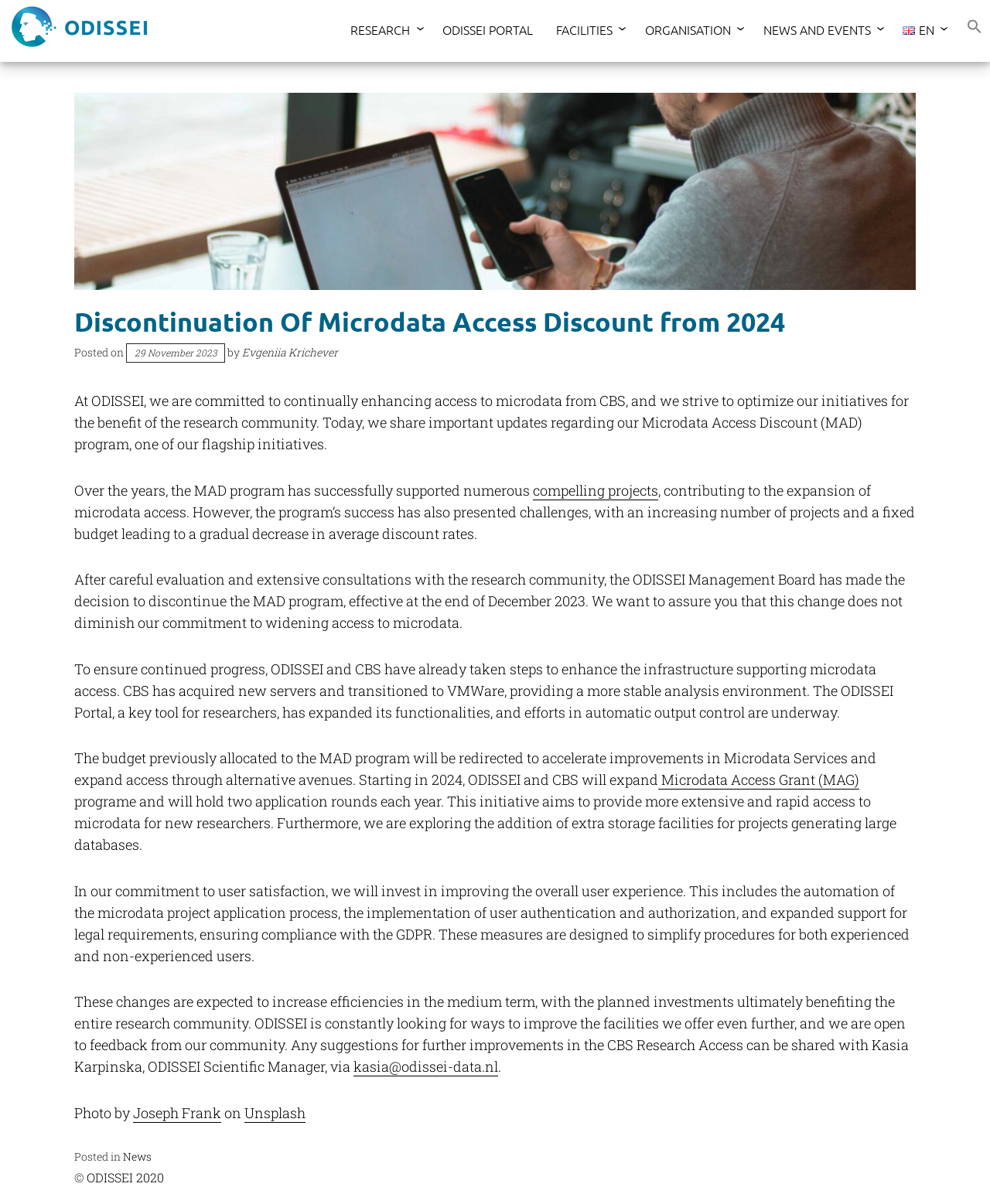Select the bounding box coordinates of the element I need to click to carry out the following instruction: "Visit the research page".

[0.354, 0.017, 0.414, 0.031]